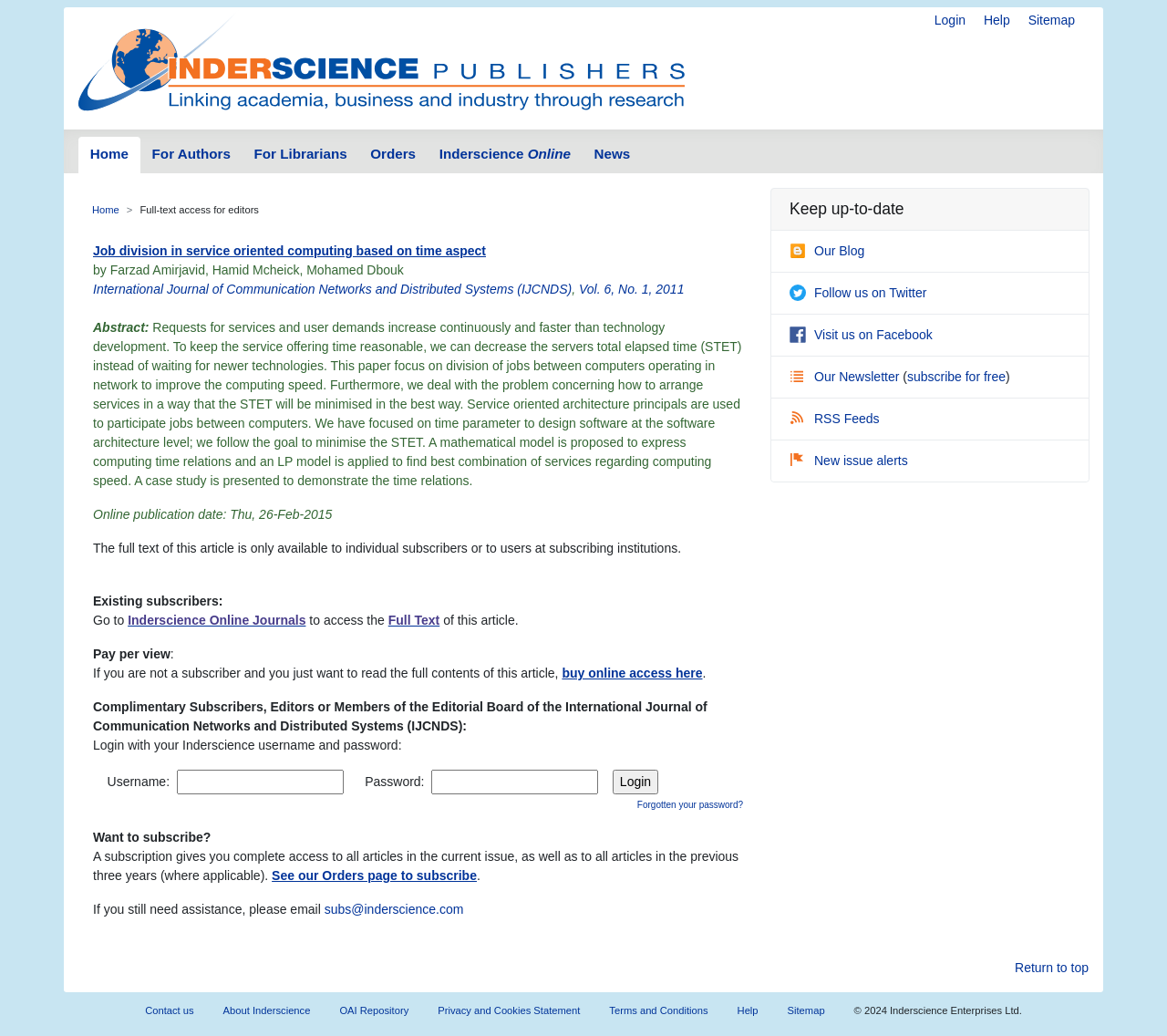Give a one-word or one-phrase response to the question:
What is the name of the journal in the article?

International Journal of Communication Networks and Distributed Systems